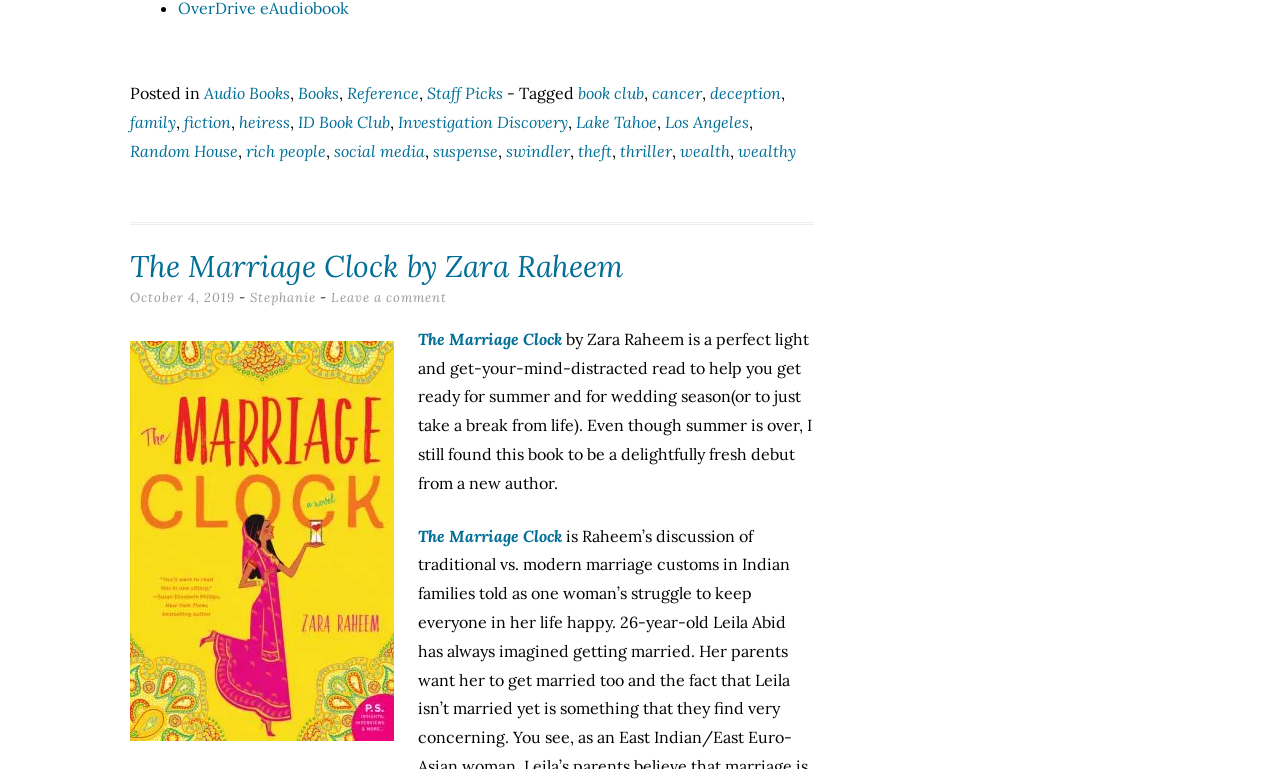Can you find the bounding box coordinates for the element to click on to achieve the instruction: "Click on the 'Audio Books' link"?

[0.159, 0.108, 0.227, 0.134]